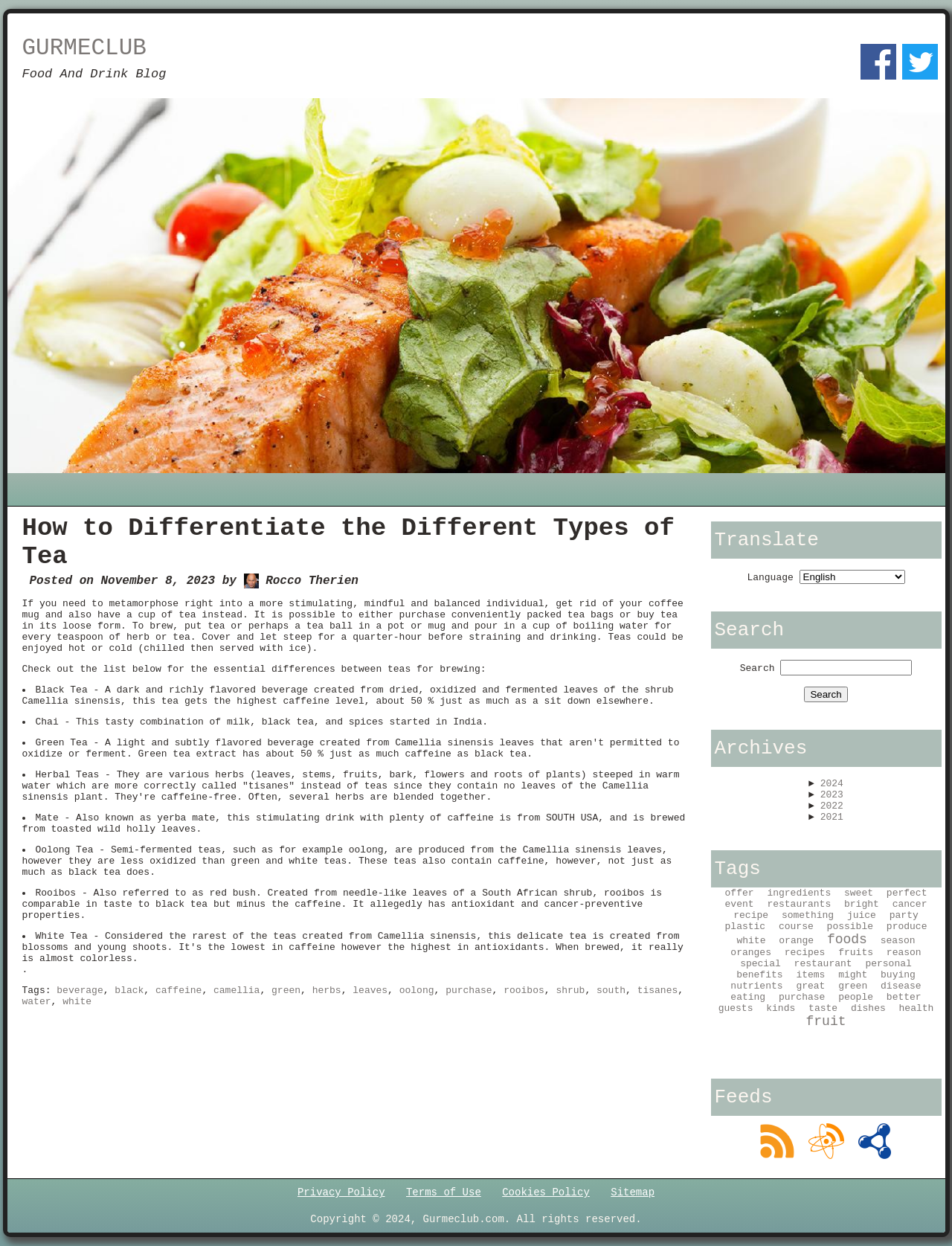Create a detailed summary of all the visual and textual information on the webpage.

This webpage is about a food and drink blog, specifically focused on tea. At the top, there is a header section with a link to "GURMECLUB" and a static text "Food And Drink Blog". On the top right, there are three images: Facebook, Twitter, and the website's logo.

Below the header, there is a main section that takes up most of the page. It starts with a heading "How to Differentiate the Different Types of Tea" followed by a static text "Posted on November 8, 2023 by Rocco Therien". There is also an image of Rocco Therien.

The main content of the page is a long text that explains how to brew tea and the differences between various types of tea, including black tea, chai, herbal teas, mate, oolong tea, and rooibos. The text is divided into sections with list markers and static texts that describe each type of tea.

On the right side of the page, there are several sections: "Translate", "Search", "Archives", and "Tags". The "Translate" section has a combobox to select a language. The "Search" section has a textbox and a search button. The "Archives" section has links to different years, from 2021 to 2024. The "Tags" section has many links to various tags, such as "offer", "ingredients", "sweet", and "cancer".

Overall, the webpage is a informative article about tea, with a clean and organized layout, and several sections for navigation and exploration.